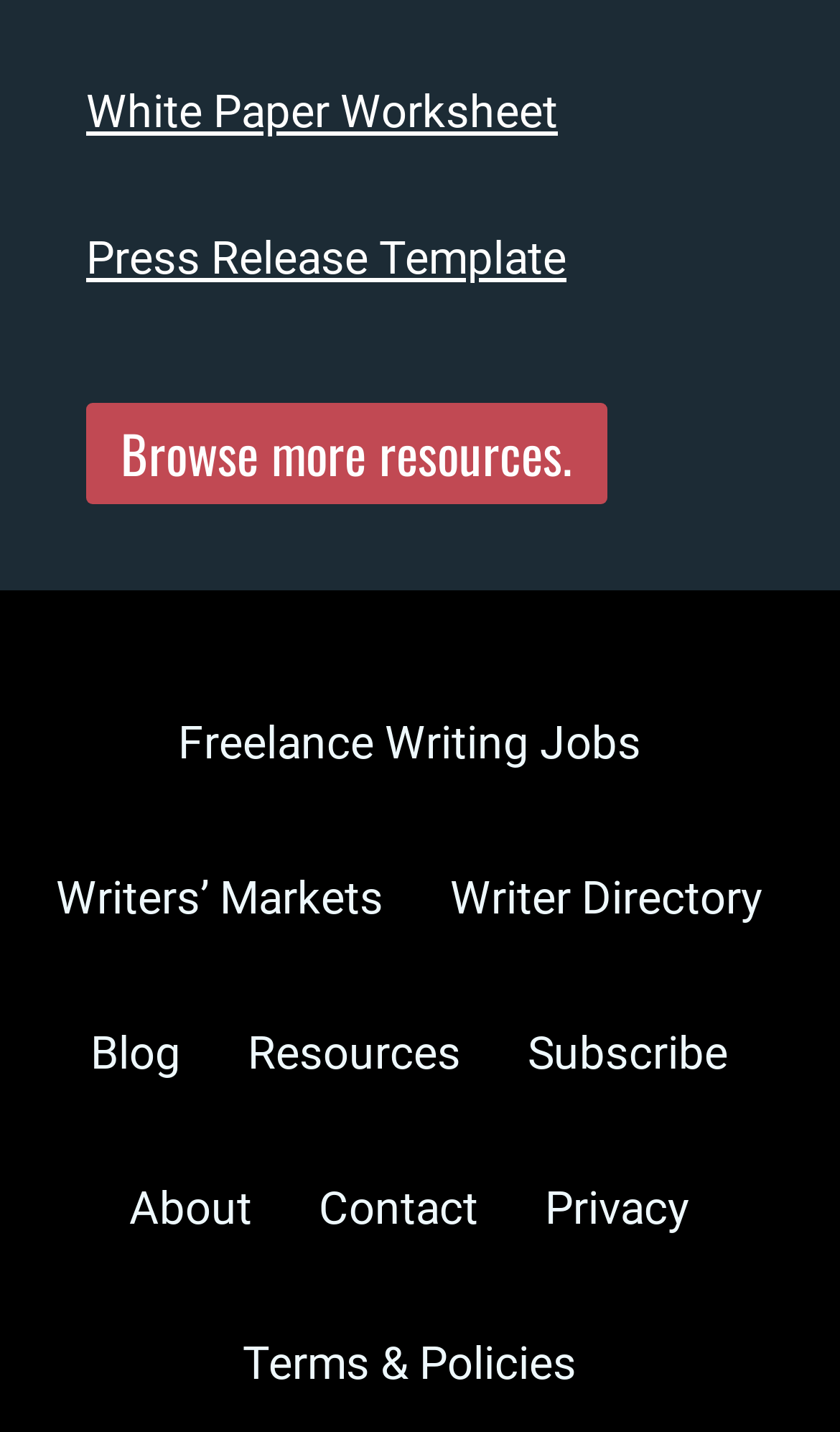Find the bounding box coordinates of the area to click in order to follow the instruction: "Explore 'Trafficking' topic".

None